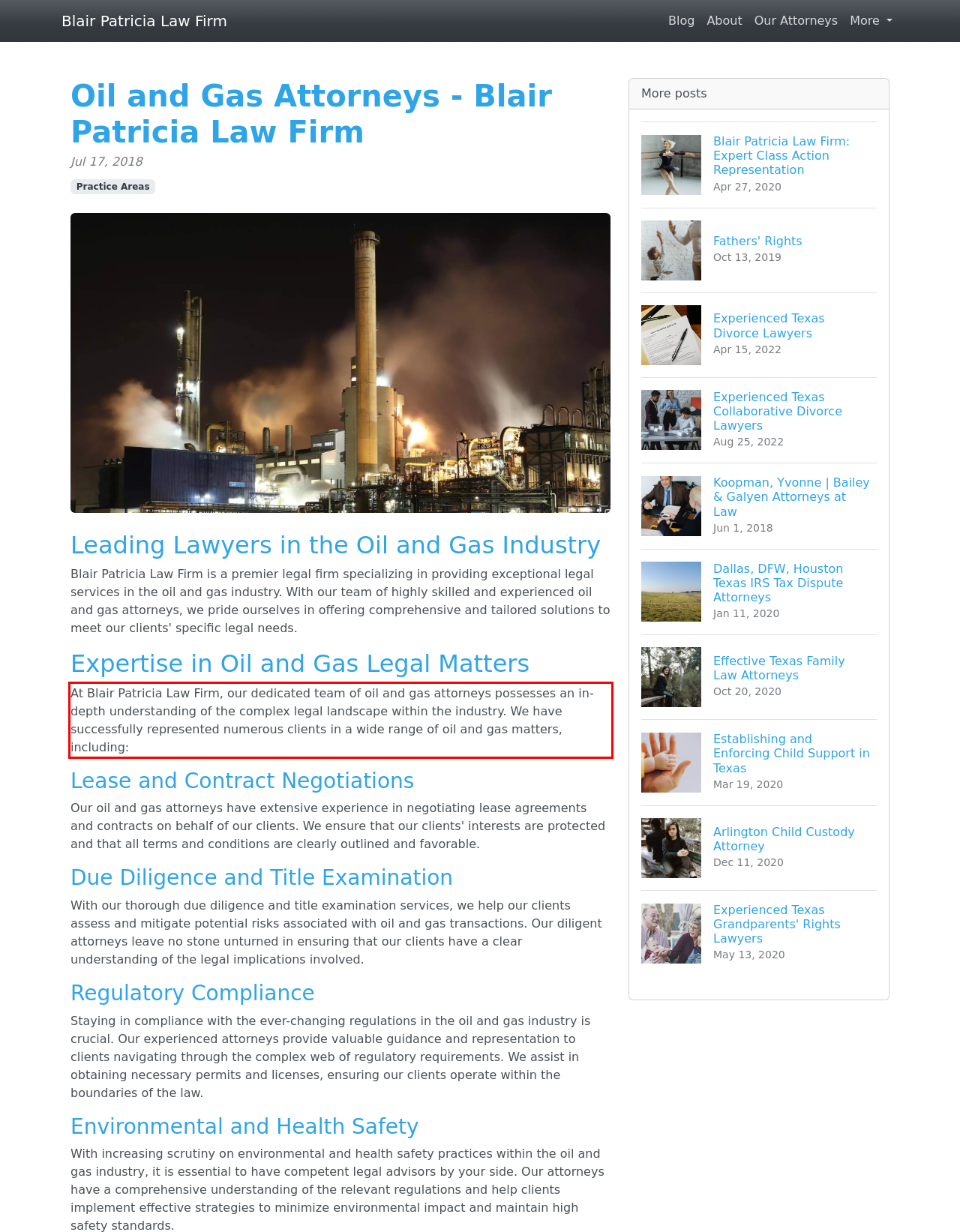In the given screenshot, locate the red bounding box and extract the text content from within it.

At Blair Patricia Law Firm, our dedicated team of oil and gas attorneys possesses an in-depth understanding of the complex legal landscape within the industry. We have successfully represented numerous clients in a wide range of oil and gas matters, including: